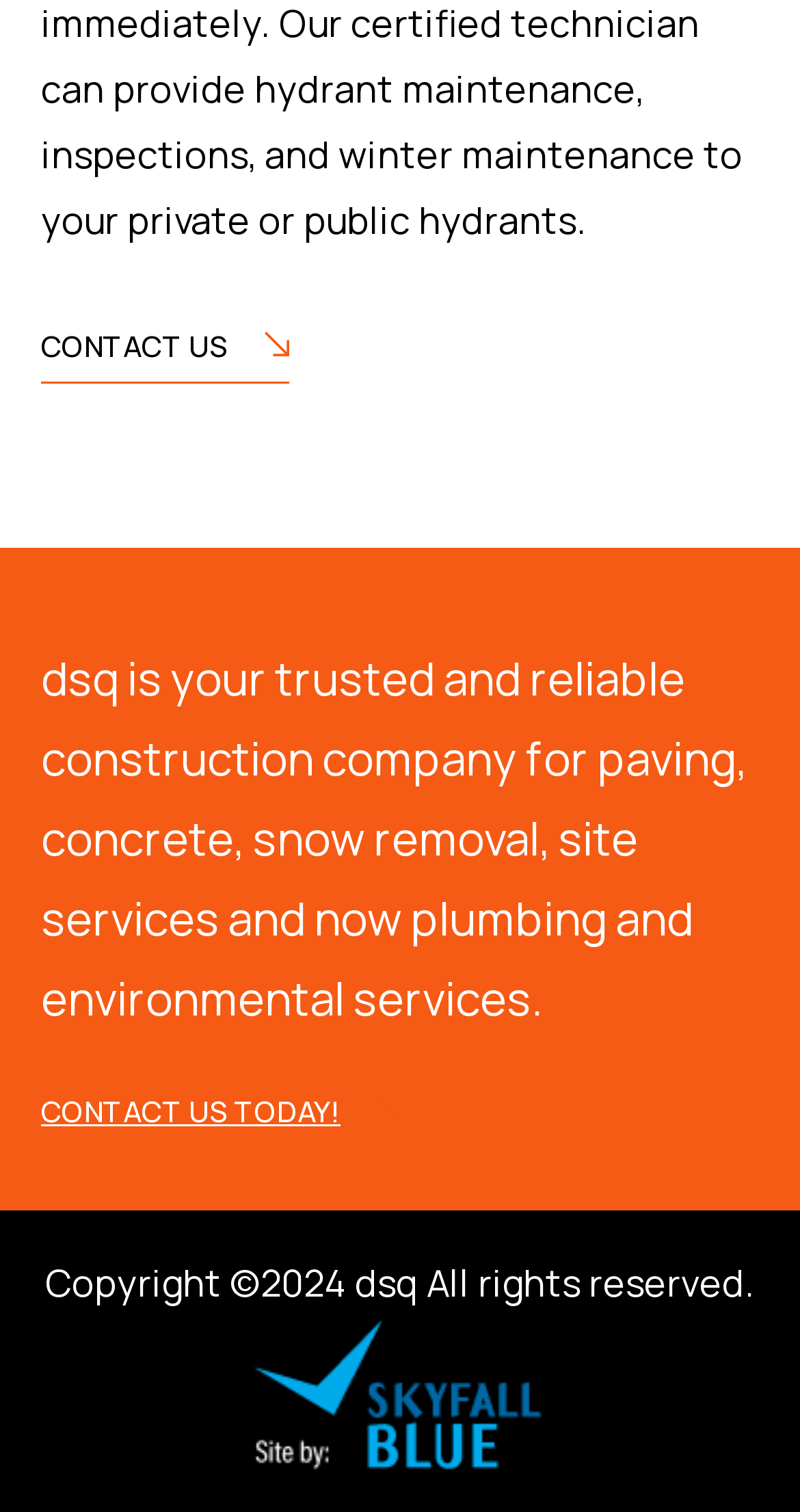What is the name of the construction company?
Using the screenshot, give a one-word or short phrase answer.

dsq